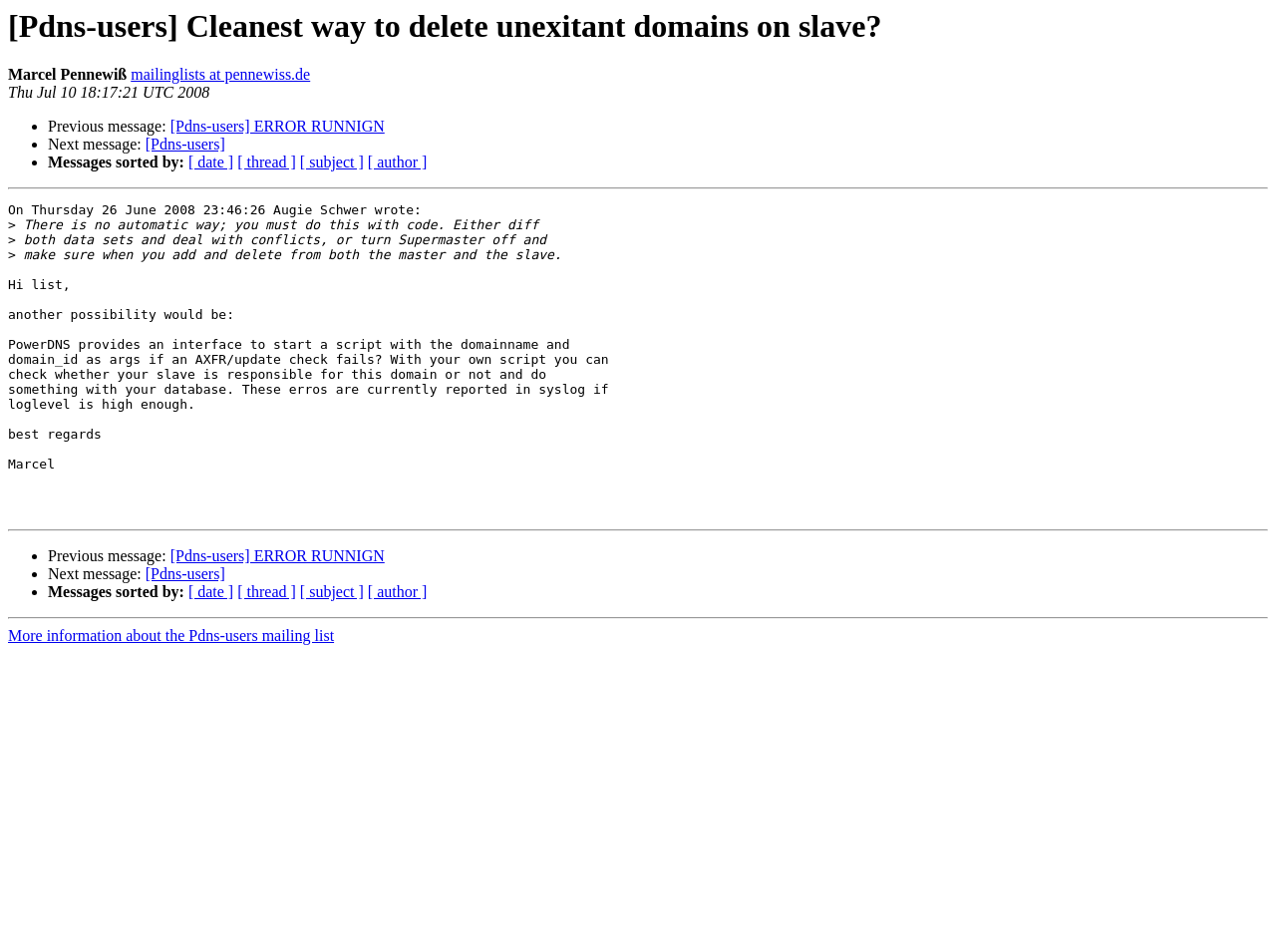Please locate the bounding box coordinates of the region I need to click to follow this instruction: "View previous message".

[0.133, 0.124, 0.301, 0.142]